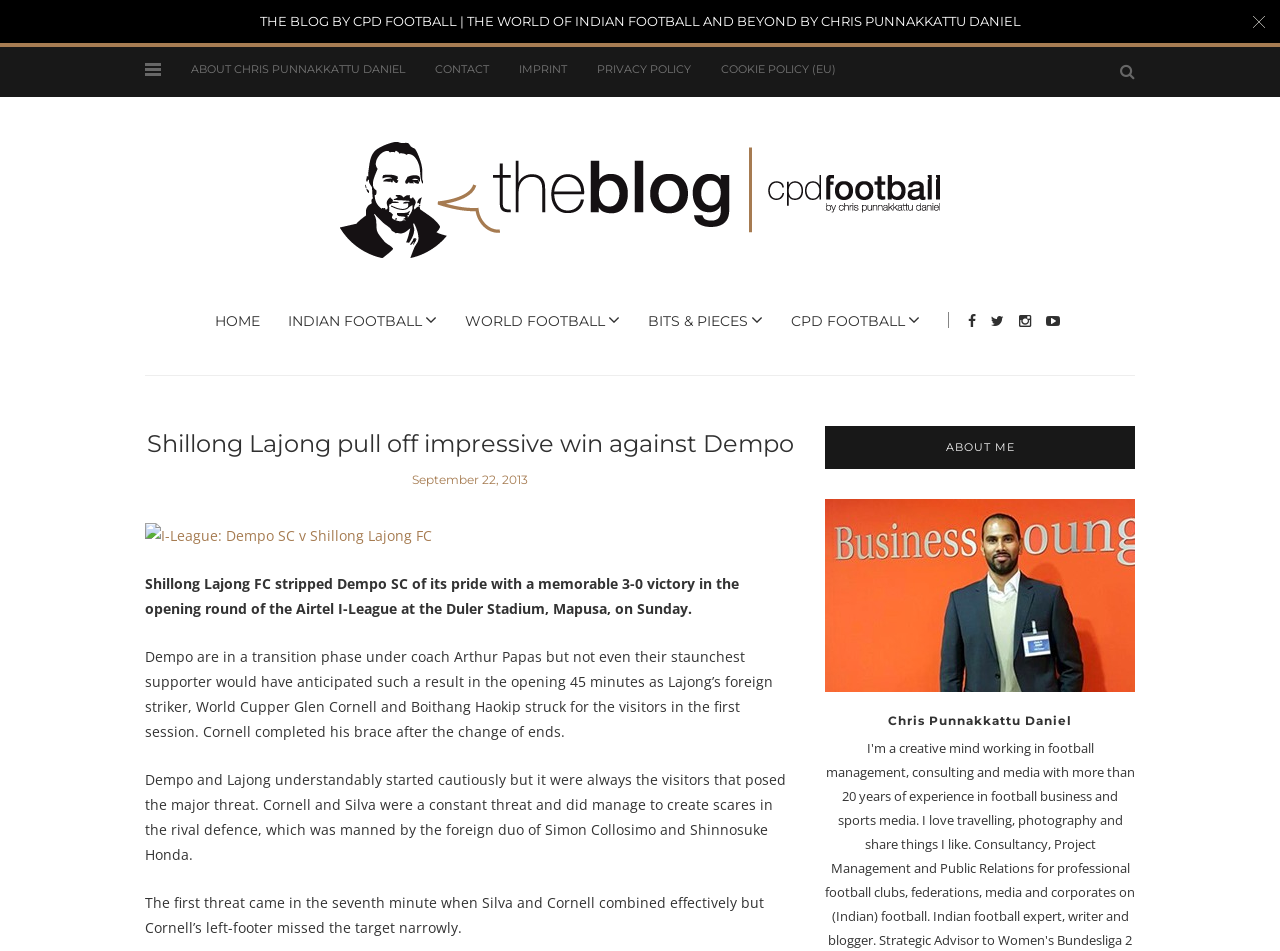Find the bounding box coordinates of the element to click in order to complete the given instruction: "Read the article 'Shillong Lajong pull off impressive win against Dempo'."

[0.113, 0.448, 0.621, 0.486]